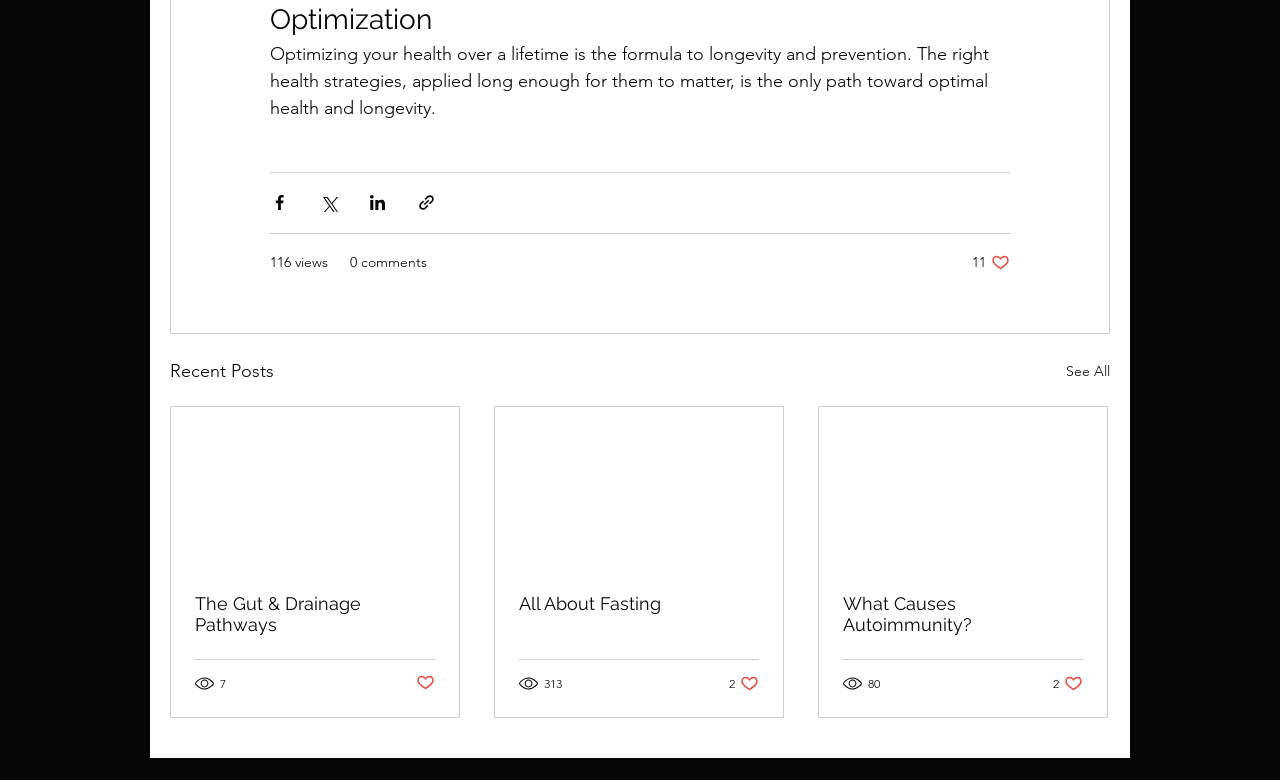What is the topic of the first article?
From the details in the image, provide a complete and detailed answer to the question.

I read the introductory text and found that it discusses optimizing health over a lifetime, which suggests that the first article is related to this topic.